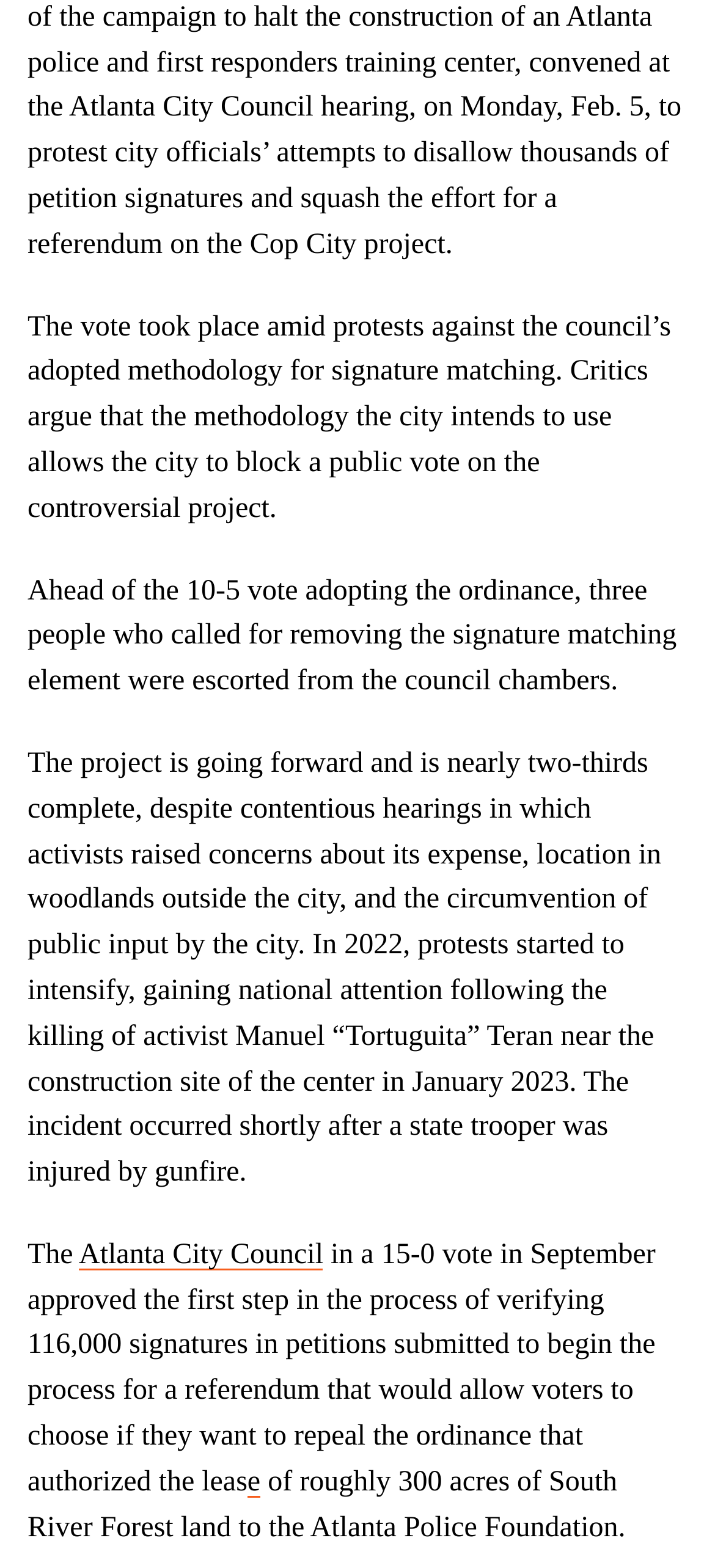Based on the element description Atlanta City Council, identify the bounding box of the UI element in the given webpage screenshot. The coordinates should be in the format (top-left x, top-left y, bottom-right x, bottom-right y) and must be between 0 and 1.

[0.11, 0.79, 0.452, 0.81]